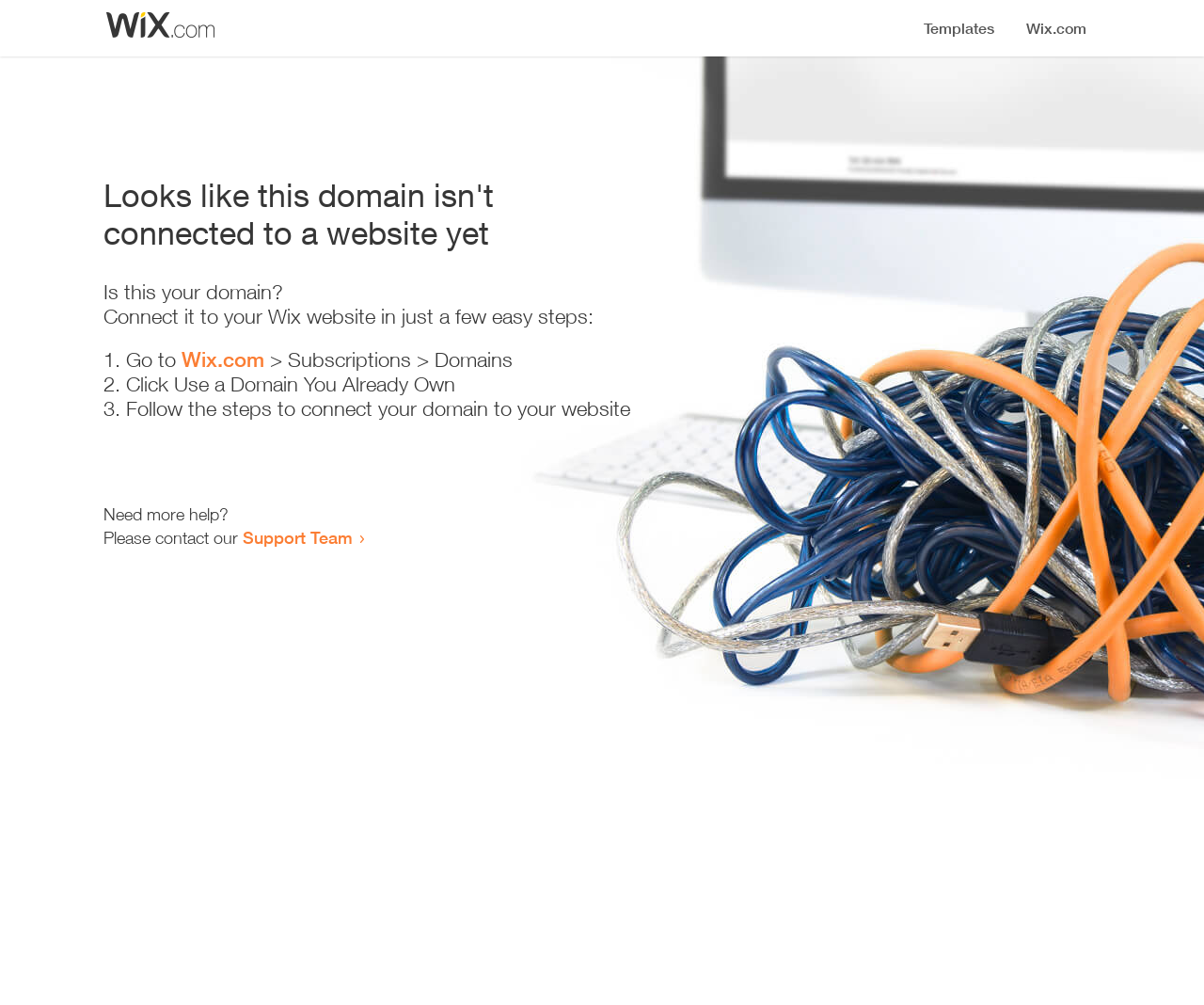Locate the bounding box of the UI element described by: "Support Team" in the given webpage screenshot.

[0.202, 0.524, 0.293, 0.545]